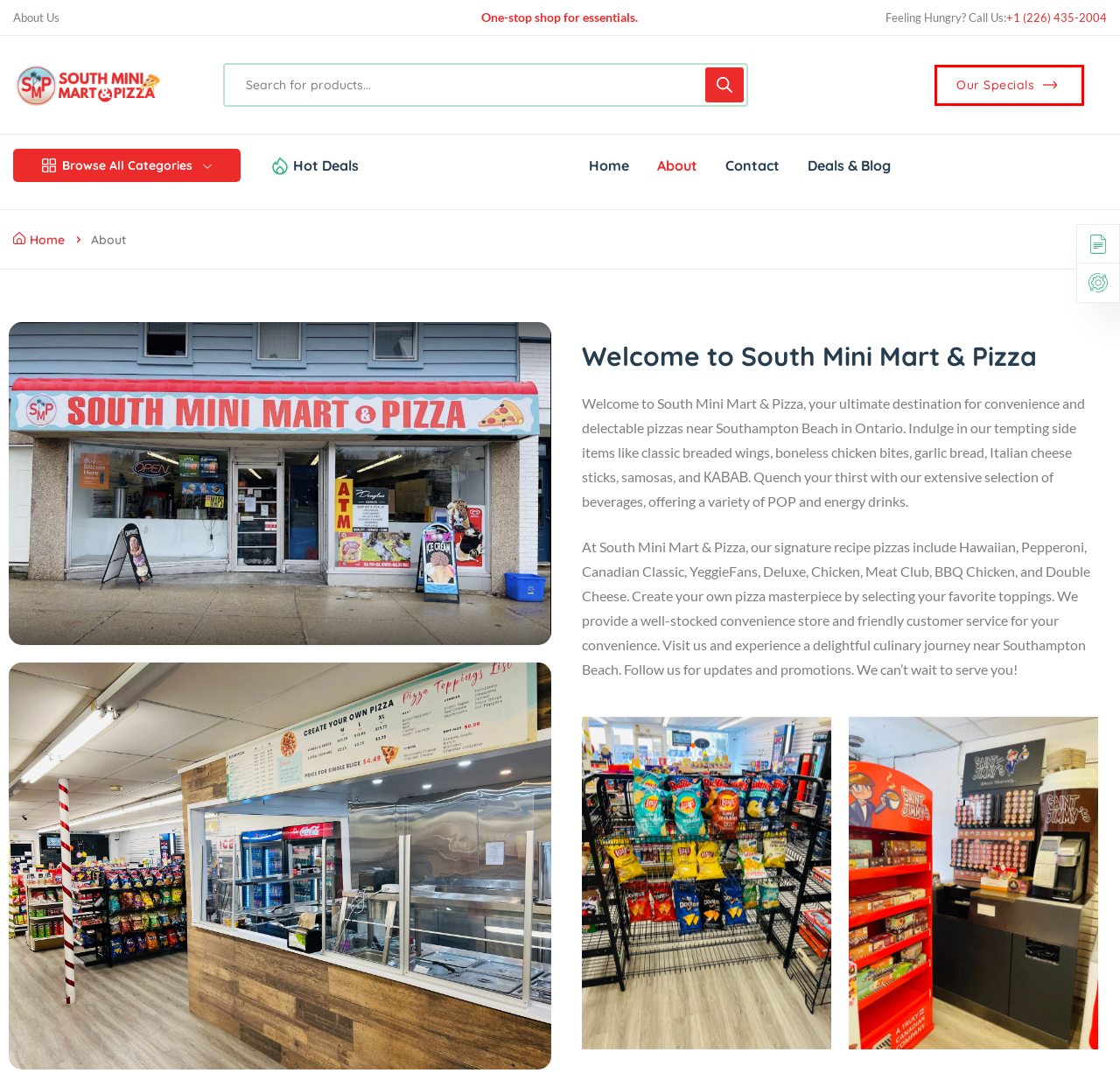You are presented with a screenshot of a webpage containing a red bounding box around an element. Determine which webpage description best describes the new webpage after clicking on the highlighted element. Here are the candidates:
A. Hot Deals - South Mini Mart & Pizza
B. South Mini Mart & Pizza | Satisfy your Cravings at Southampton Beachside - South Mini Mart & Pizza
C. Nest Documentation – Just another WordPress site
D. Submit a Ticket / SteelThemes
E. Pizzas Archives - South Mini Mart & Pizza
F. Shop - South Mini Mart & Pizza
G. Contact - South Mini Mart & Pizza
H. Blog Grid - South Mini Mart & Pizza

F